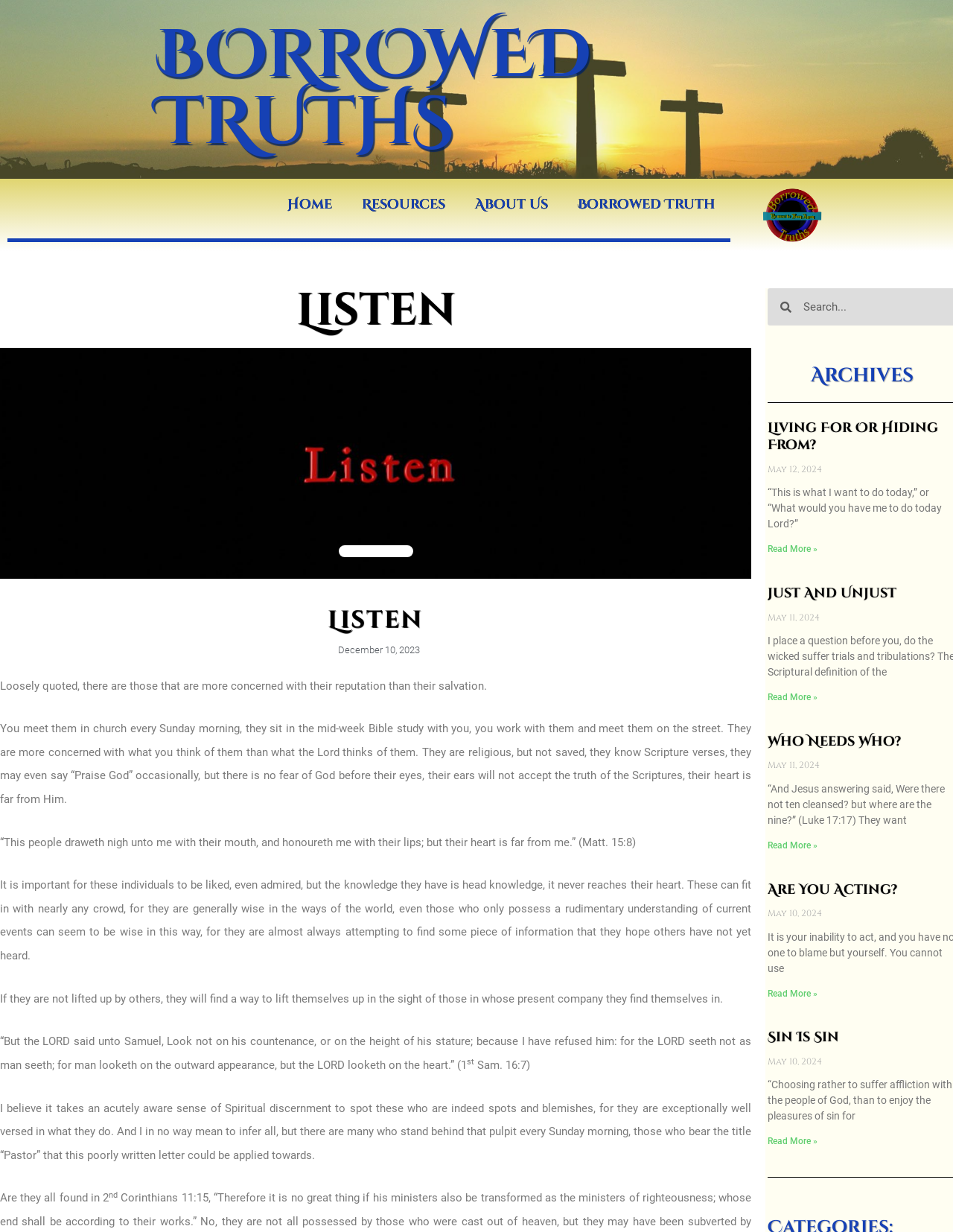Please determine the bounding box coordinates of the clickable area required to carry out the following instruction: "Click on 'Borrowed Truth'". The coordinates must be four float numbers between 0 and 1, represented as [left, top, right, bottom].

[0.591, 0.152, 0.767, 0.18]